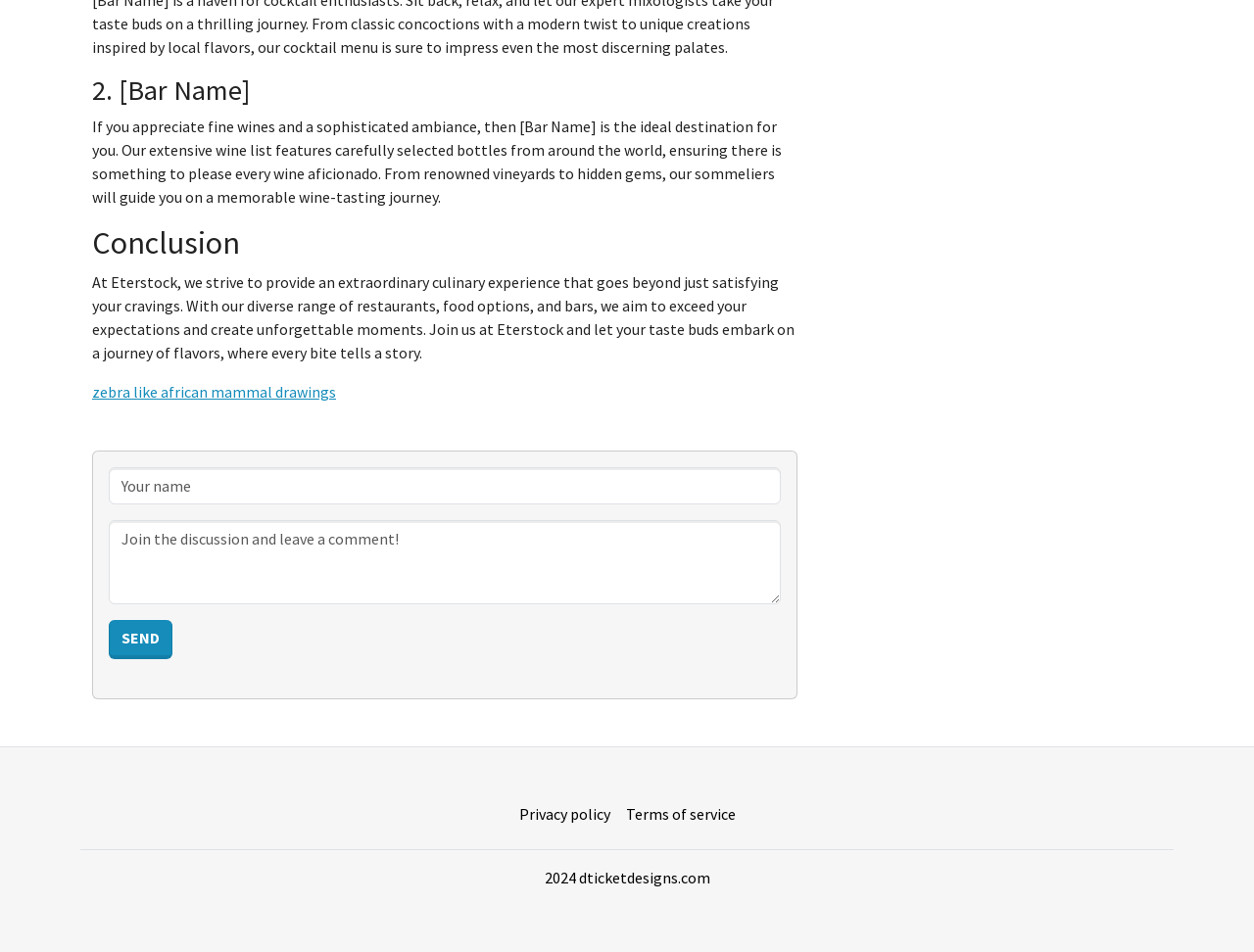What is required to leave a comment?
Answer with a single word or phrase, using the screenshot for reference.

Name and comment